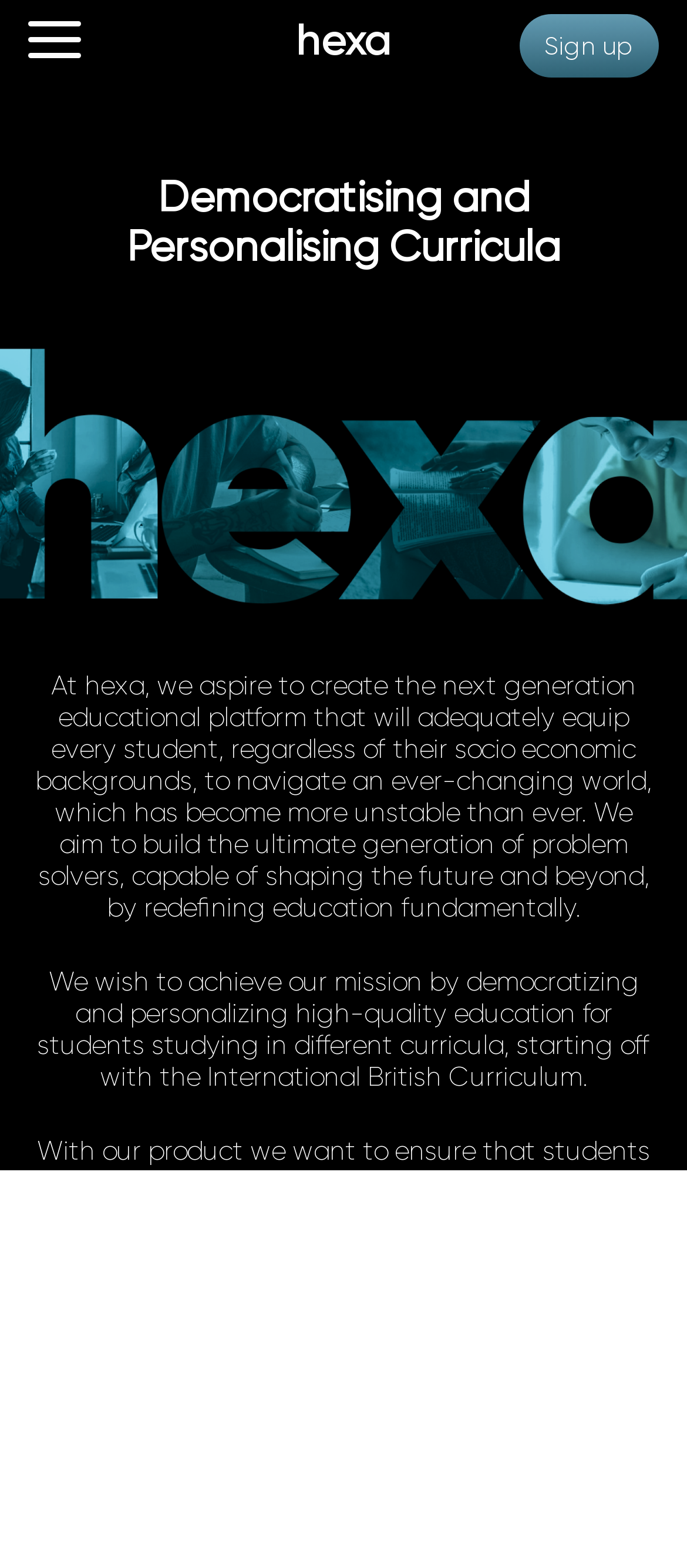Respond to the question below with a concise word or phrase:
What is the target audience of Hexa's platform?

Secondary school students